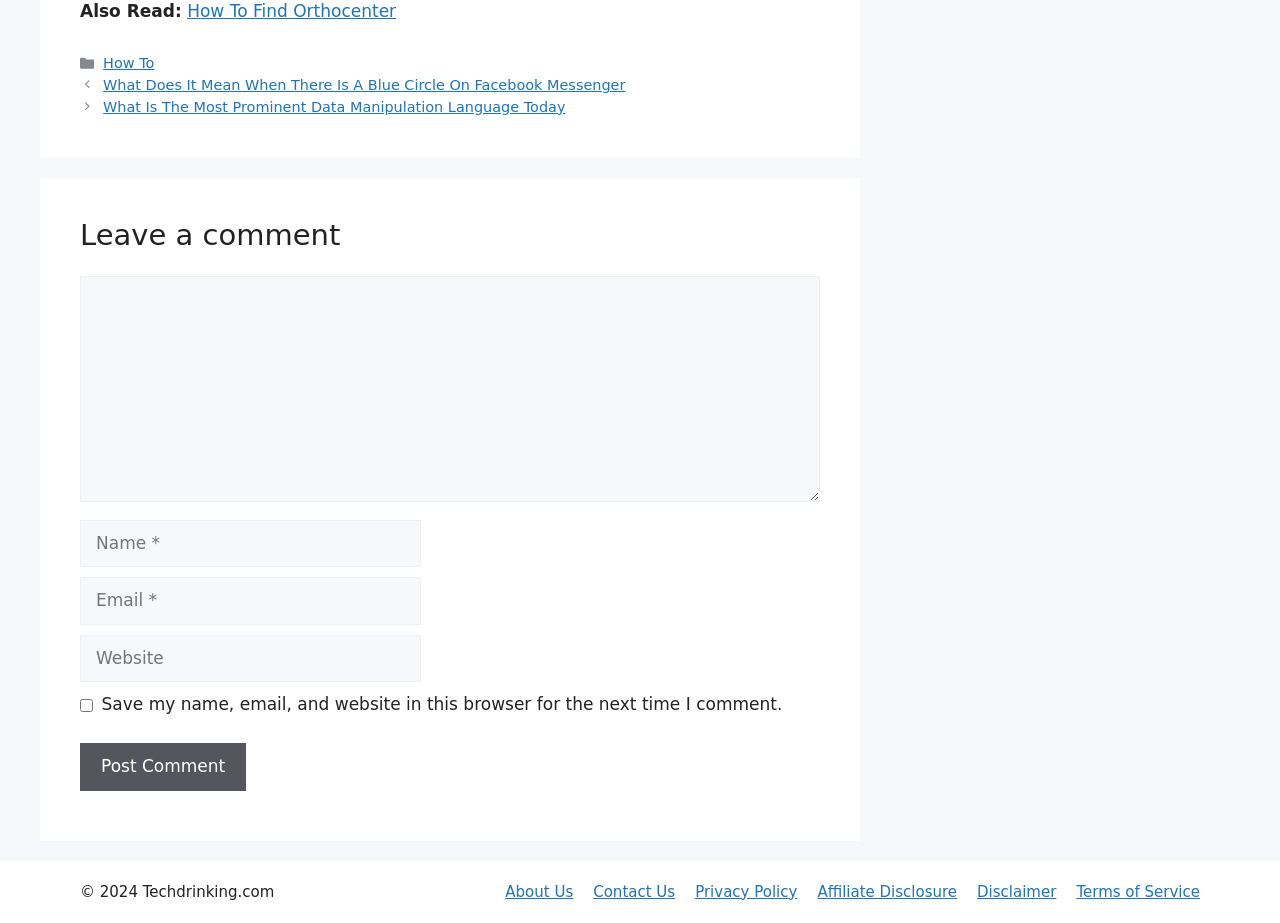Please specify the bounding box coordinates of the clickable region to carry out the following instruction: "Visit the 'About Us' page". The coordinates should be four float numbers between 0 and 1, in the format [left, top, right, bottom].

[0.395, 0.956, 0.448, 0.976]